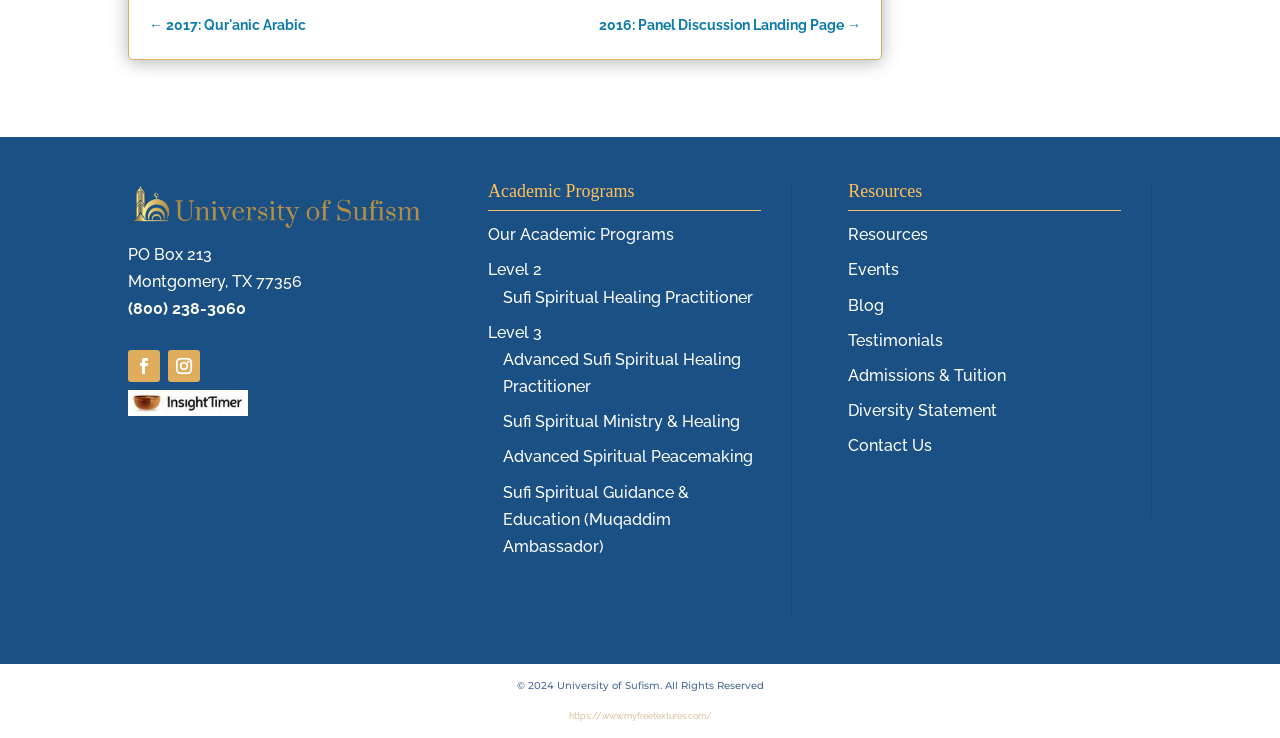Pinpoint the bounding box coordinates of the clickable element needed to complete the instruction: "Learn about Sufi Spiritual Healing Practitioner". The coordinates should be provided as four float numbers between 0 and 1: [left, top, right, bottom].

[0.393, 0.39, 0.588, 0.415]